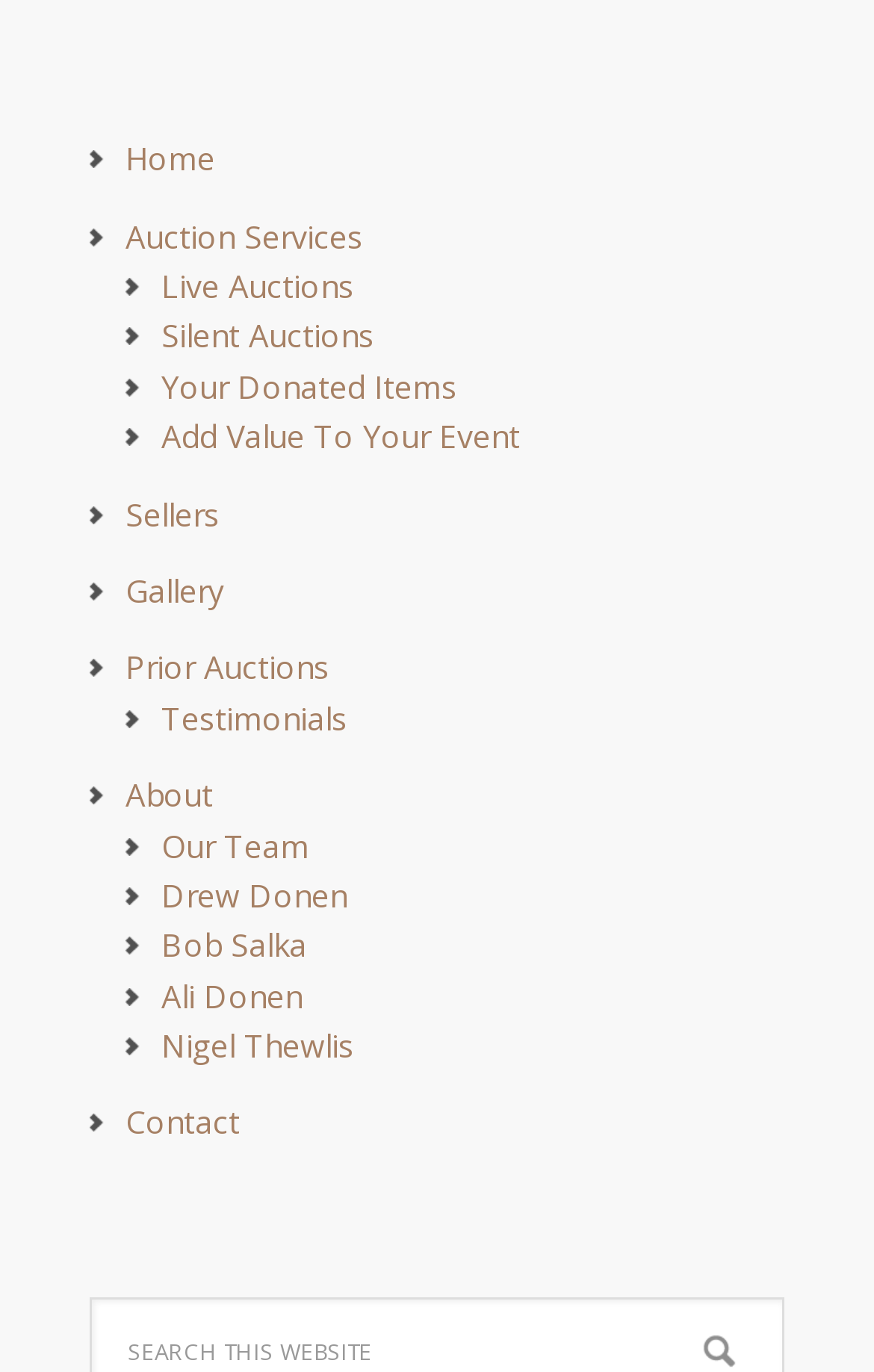Provide a short answer using a single word or phrase for the following question: 
How many links are in the top navigation bar?

9